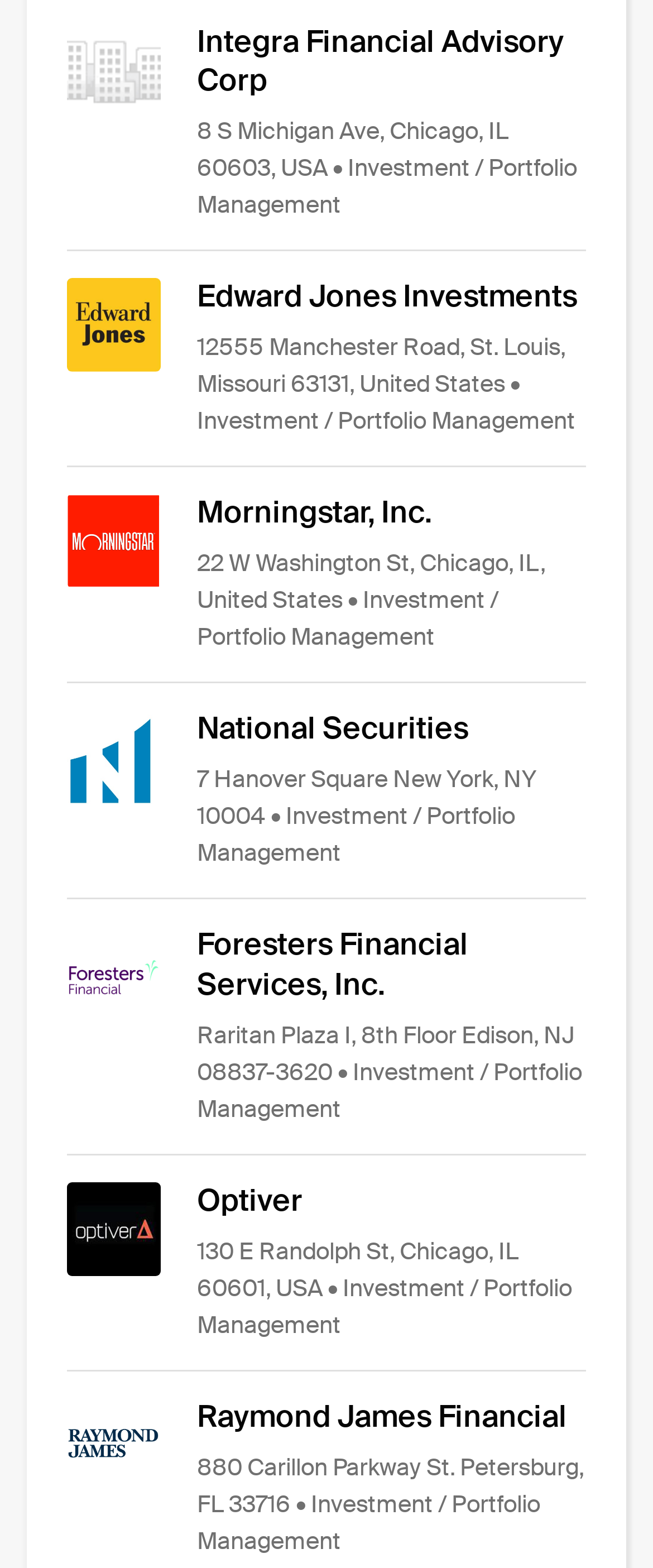How many companies are listed on this webpage?
Give a one-word or short phrase answer based on the image.

6